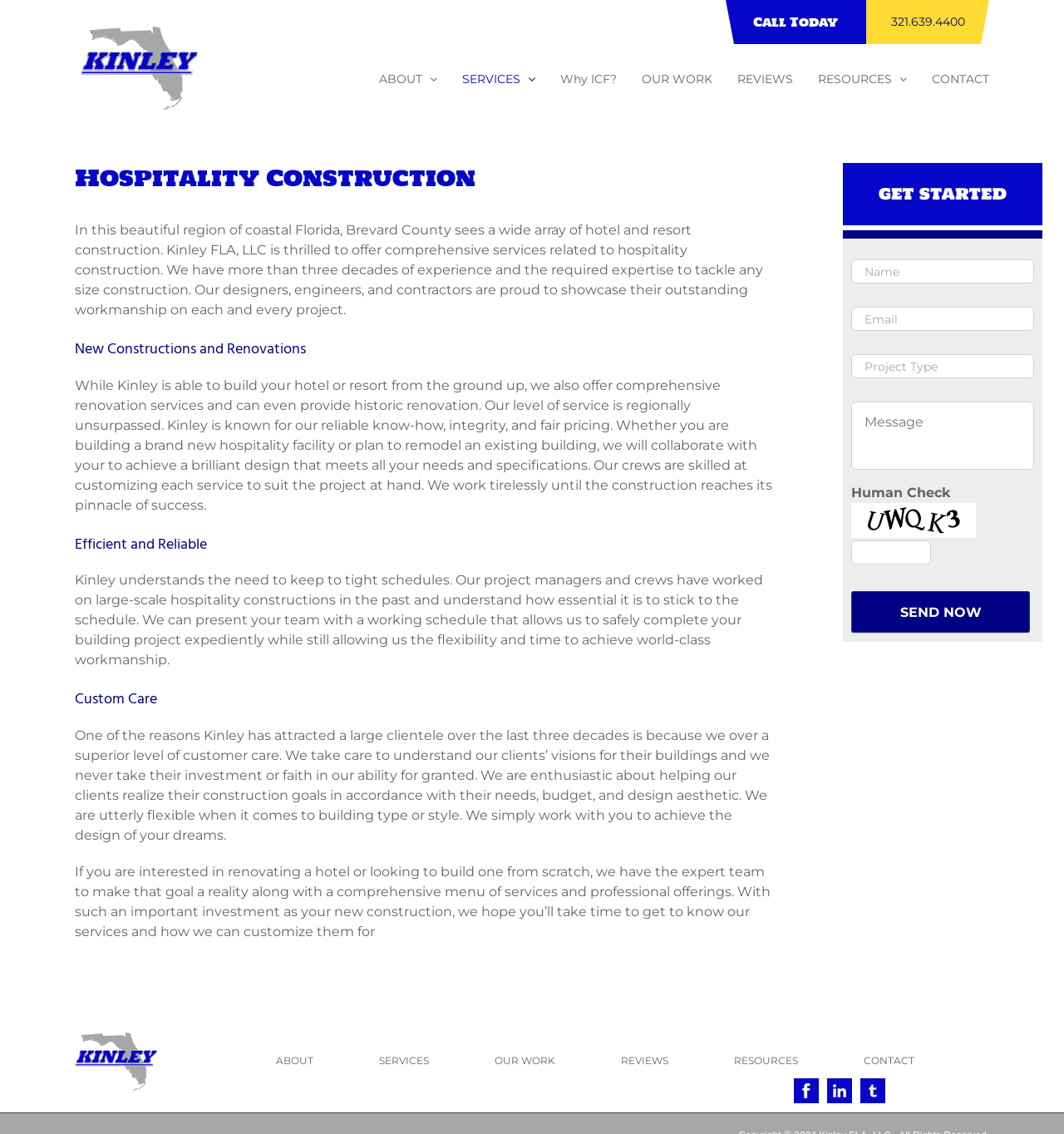Locate the bounding box coordinates of the item that should be clicked to fulfill the instruction: "Change language".

None